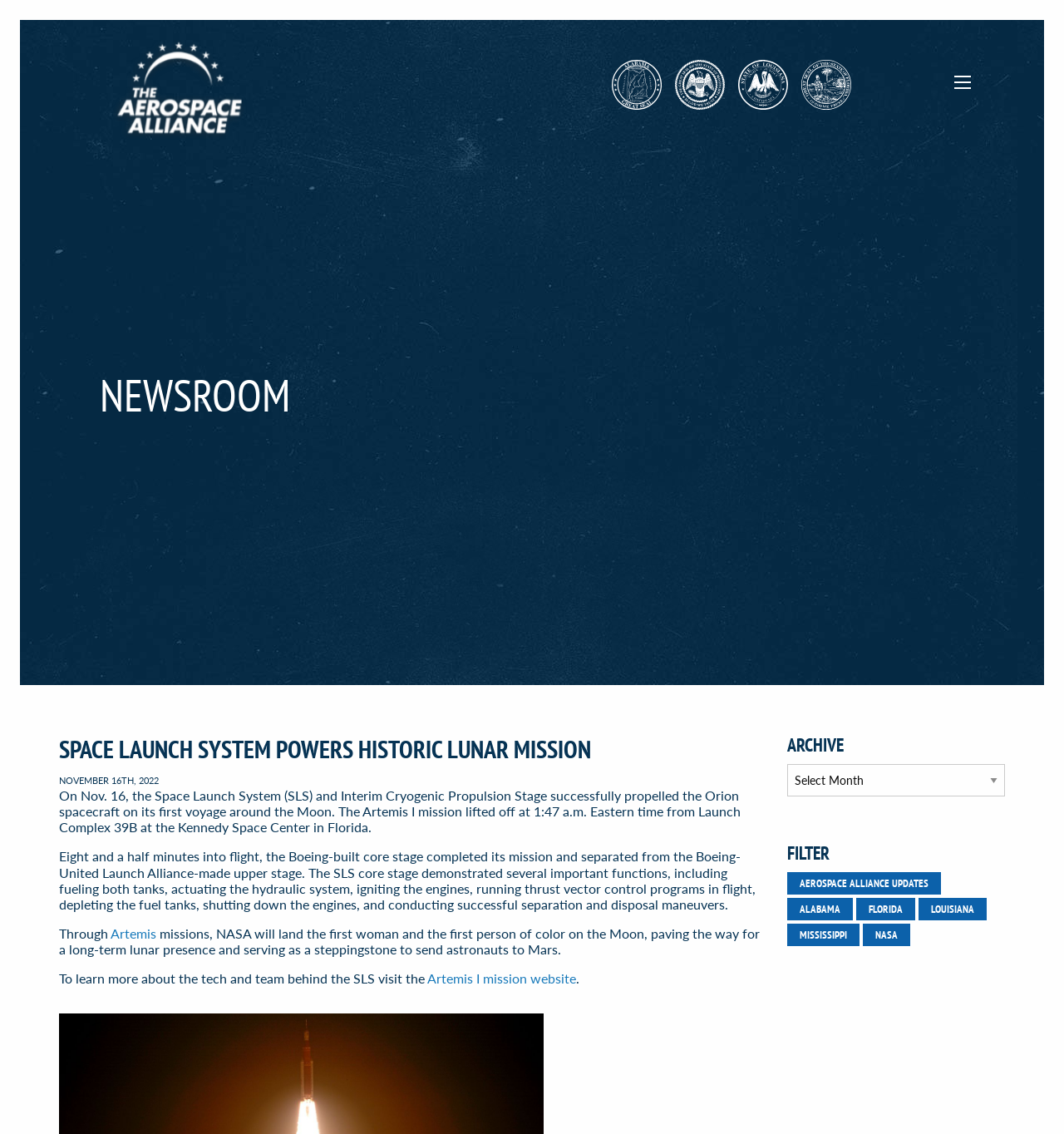Locate the bounding box coordinates of the clickable element to fulfill the following instruction: "Visit the Artemis I mission website". Provide the coordinates as four float numbers between 0 and 1 in the format [left, top, right, bottom].

[0.402, 0.854, 0.541, 0.871]